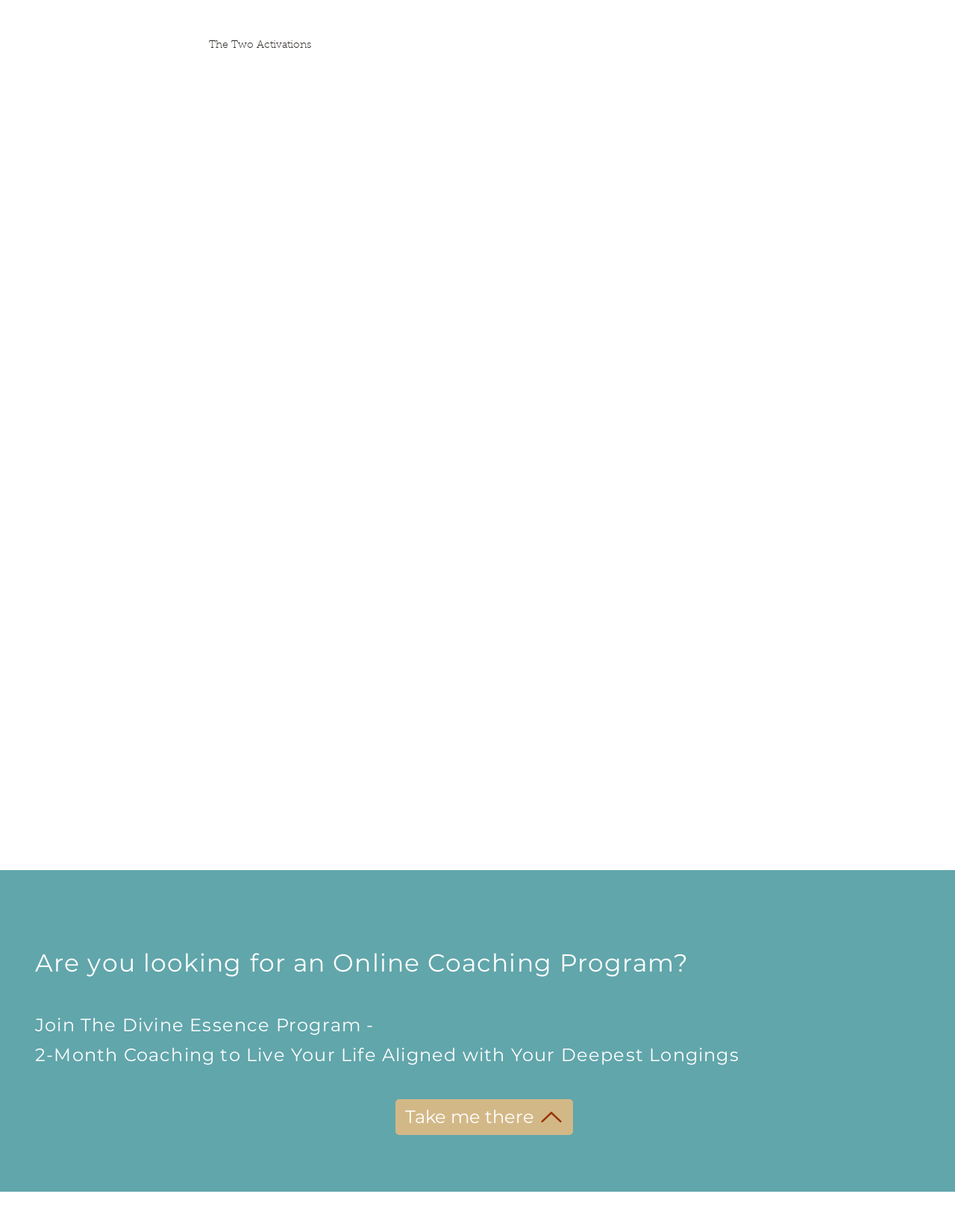What is the name of the coaching program?
Using the visual information, reply with a single word or short phrase.

The Divine Essence Program